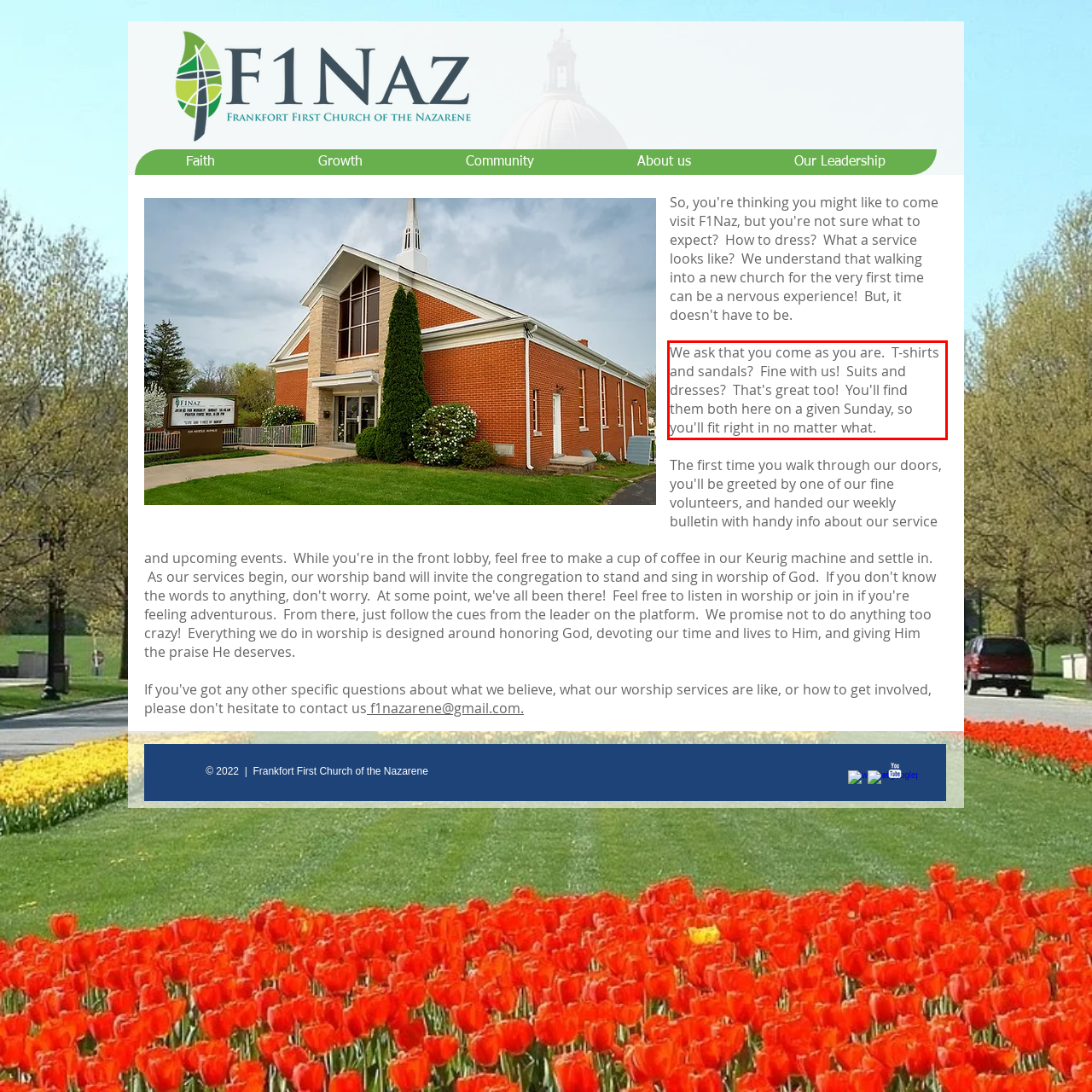With the given screenshot of a webpage, locate the red rectangle bounding box and extract the text content using OCR.

We ask that you come as you are. T-shirts and sandals? Fine with us! Suits and dresses? That's great too! You'll find them both here on a given Sunday, so you'll fit right in no matter what.